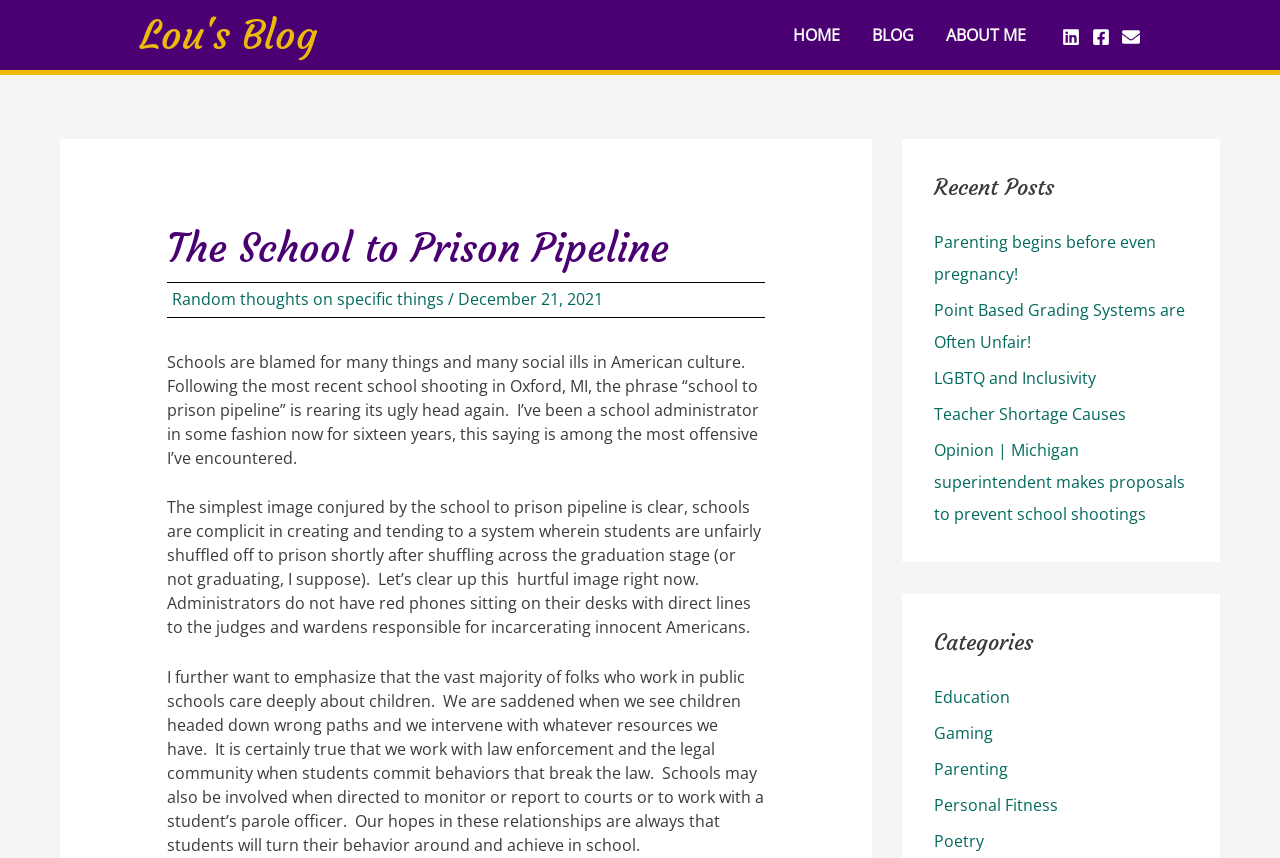Please analyze the image and give a detailed answer to the question:
What is the title of the latest article?

The title of the latest article can be found in the heading element within the main content area, which says 'The School to Prison Pipeline'.